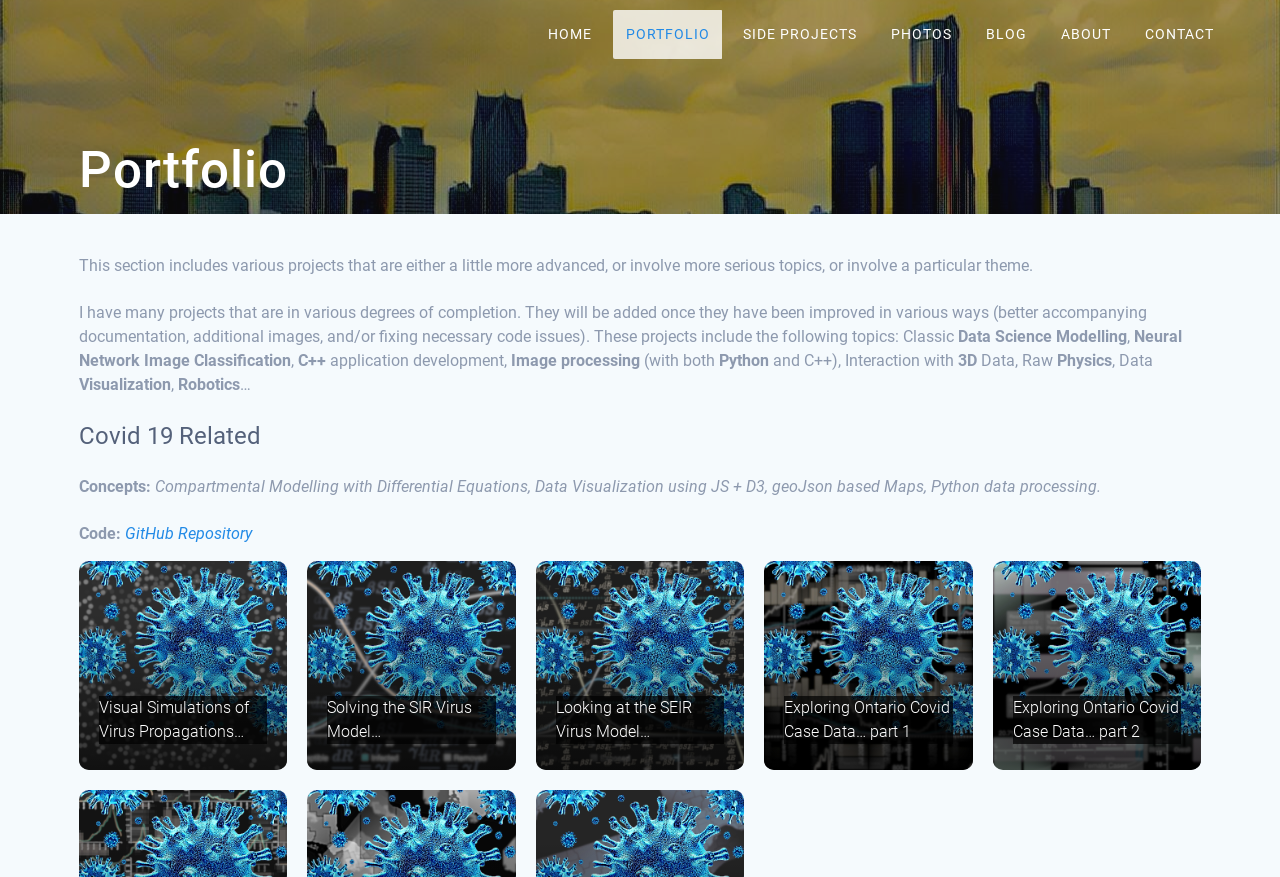Extract the bounding box coordinates for the UI element described by the text: "GitHub Repository". The coordinates should be in the form of [left, top, right, bottom] with values between 0 and 1.

[0.098, 0.598, 0.197, 0.619]